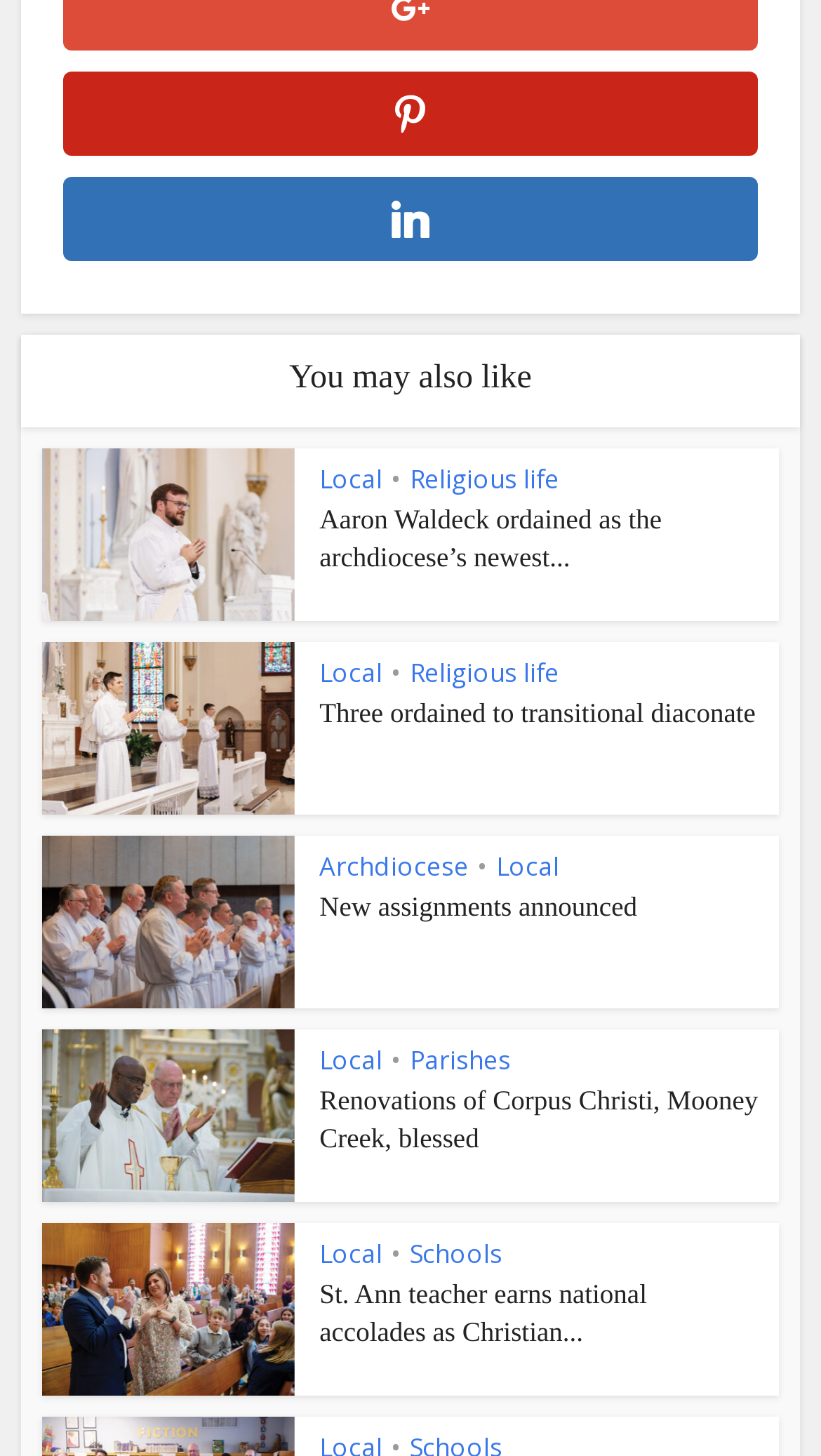Identify the bounding box coordinates of the element that should be clicked to fulfill this task: "Click on 'Local'". The coordinates should be provided as four float numbers between 0 and 1, i.e., [left, top, right, bottom].

[0.389, 0.316, 0.466, 0.341]